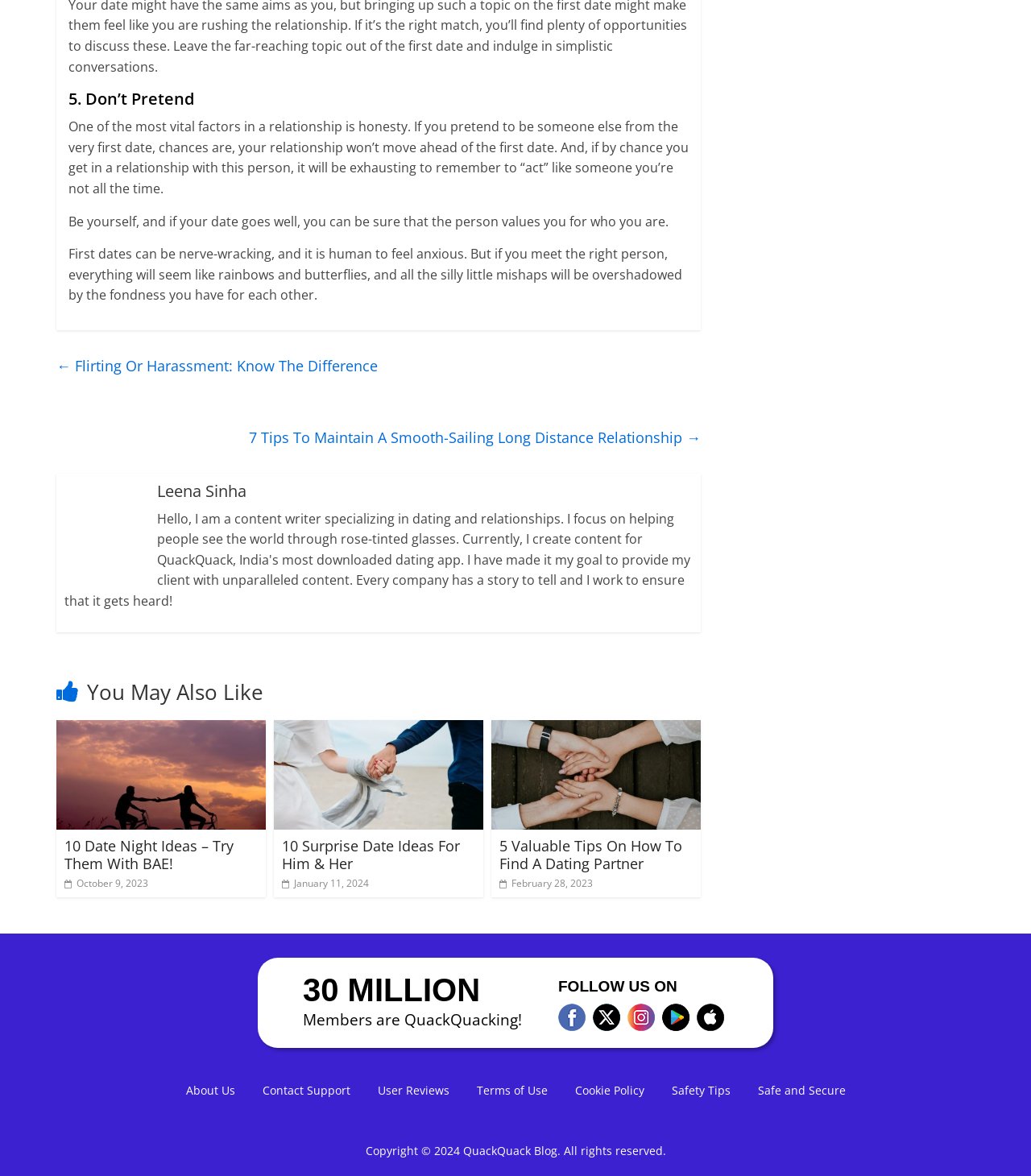Please identify the bounding box coordinates of the region to click in order to complete the given instruction: "Read the article '5. Don’t Pretend'". The coordinates should be four float numbers between 0 and 1, i.e., [left, top, right, bottom].

[0.066, 0.076, 0.668, 0.093]